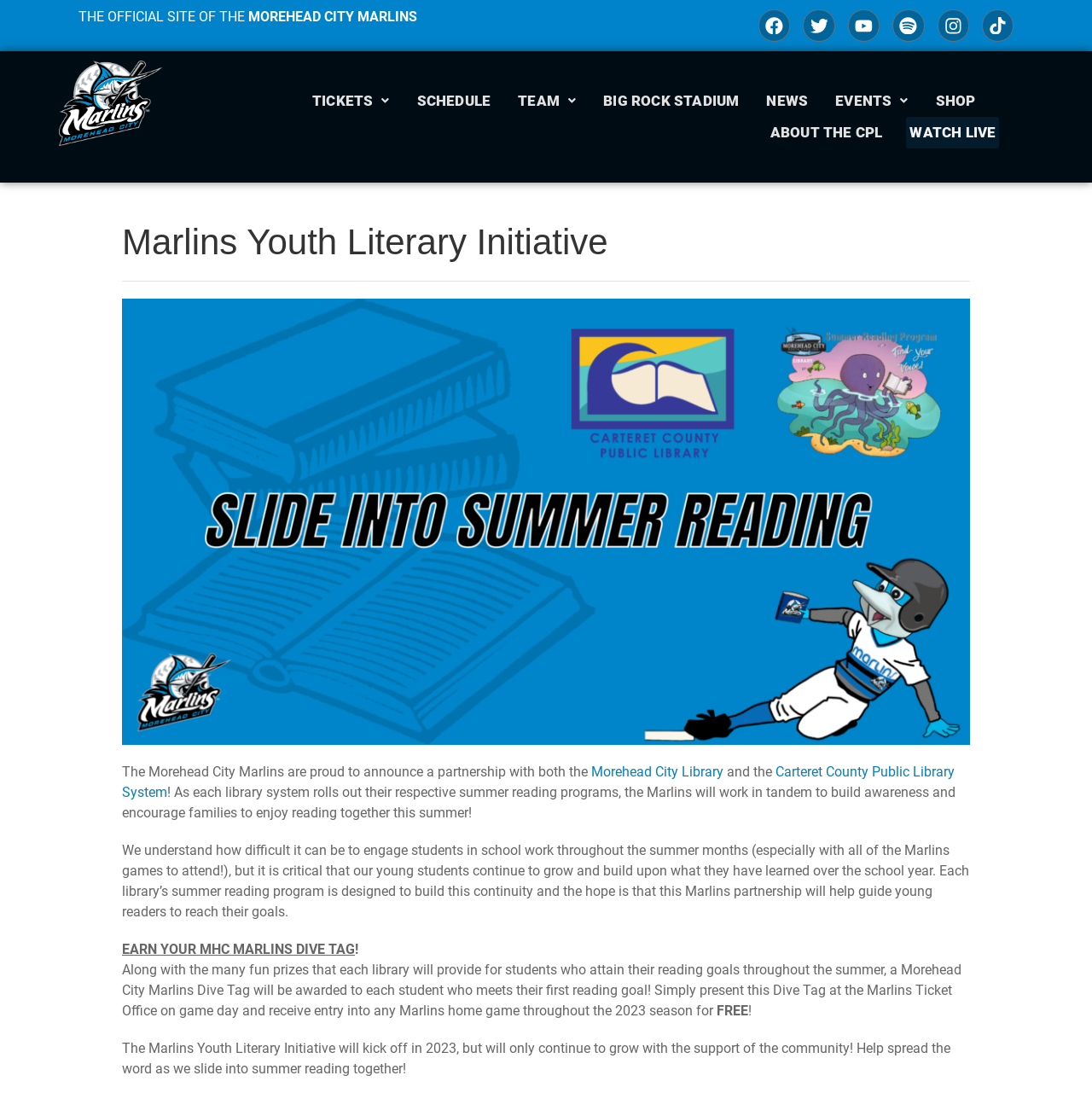Find and provide the bounding box coordinates for the UI element described with: "ABOUT THE CPL".

[0.702, 0.107, 0.811, 0.136]